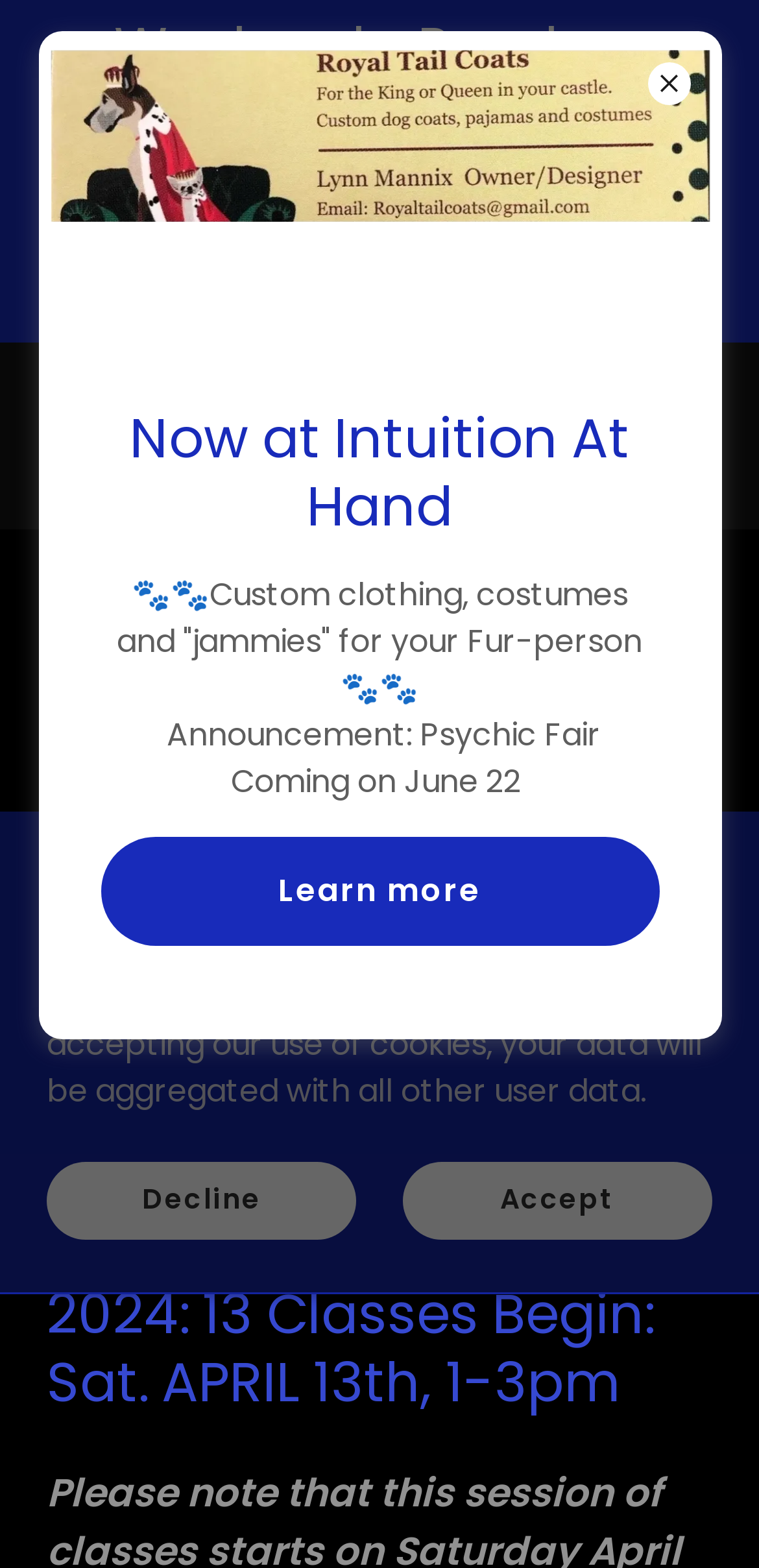What is available on weekends?
Give a single word or phrase answer based on the content of the image.

Readers